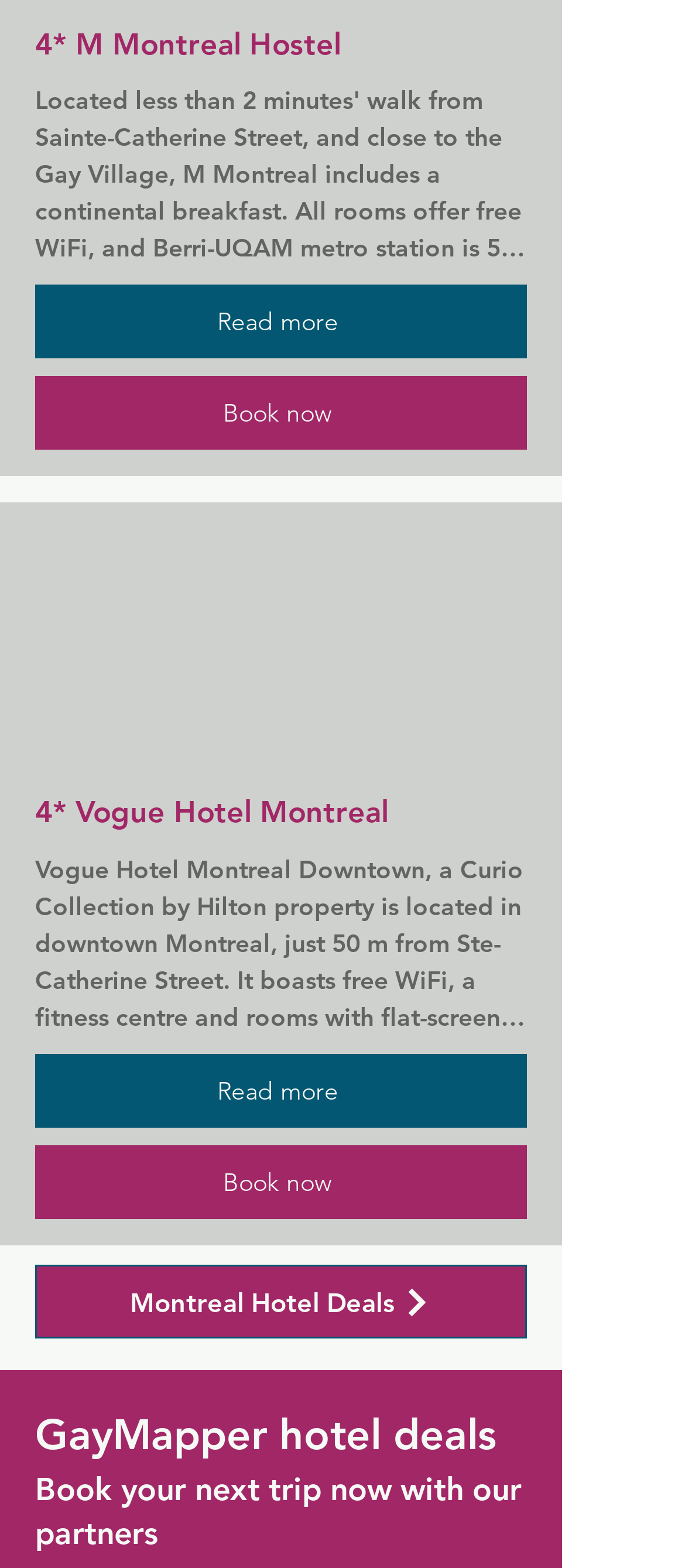What is the theme of the hotels listed?
Provide a concise answer using a single word or phrase based on the image.

Gay hotels